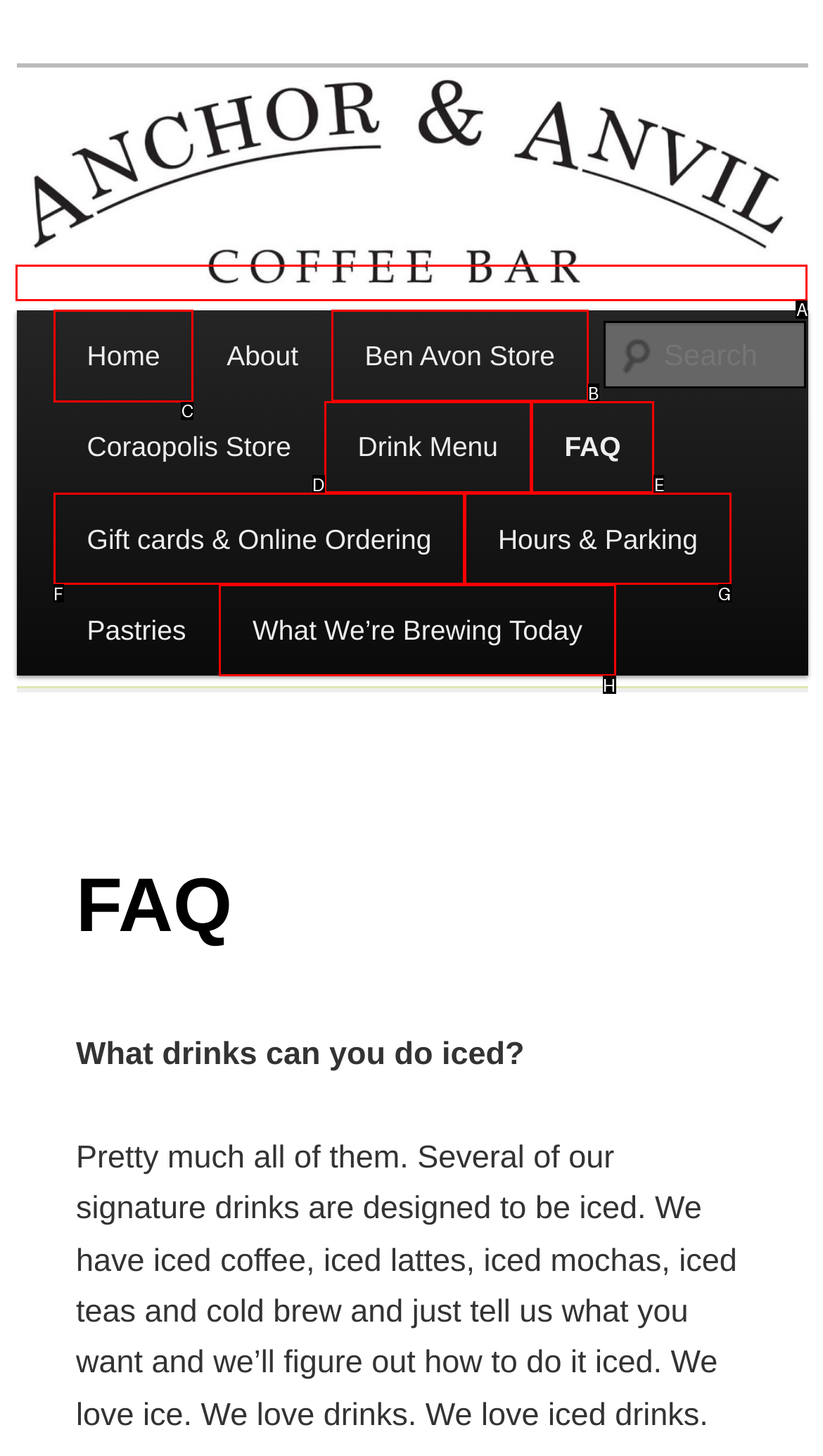Identify the correct UI element to click on to achieve the task: Go to Home page. Provide the letter of the appropriate element directly from the available choices.

C